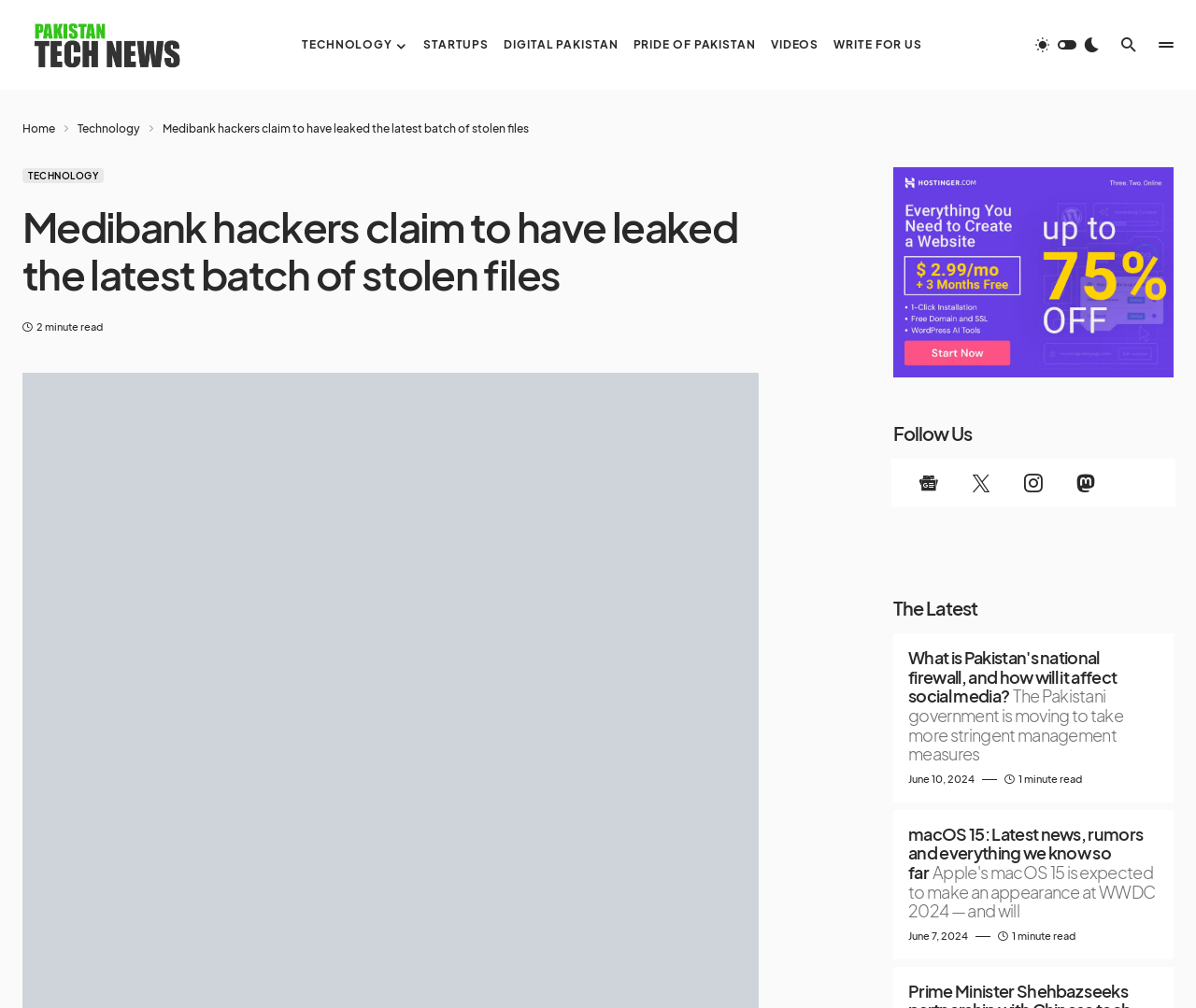Please provide the bounding box coordinates for the UI element as described: "Digital Pakistan". The coordinates must be four floats between 0 and 1, represented as [left, top, right, bottom].

[0.421, 0.0, 0.517, 0.089]